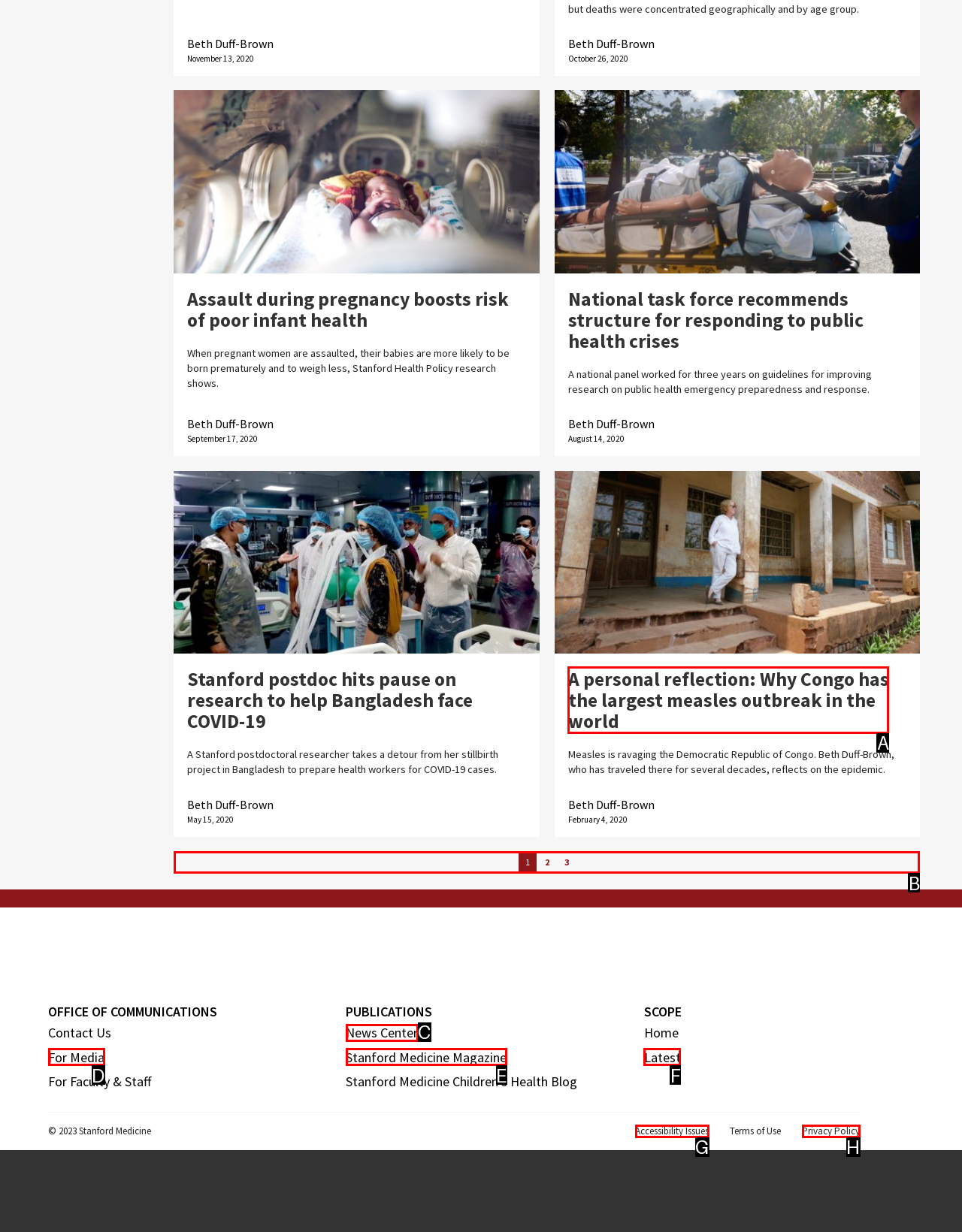Which HTML element should be clicked to fulfill the following task: Click on the 'Posts' navigation?
Reply with the letter of the appropriate option from the choices given.

B